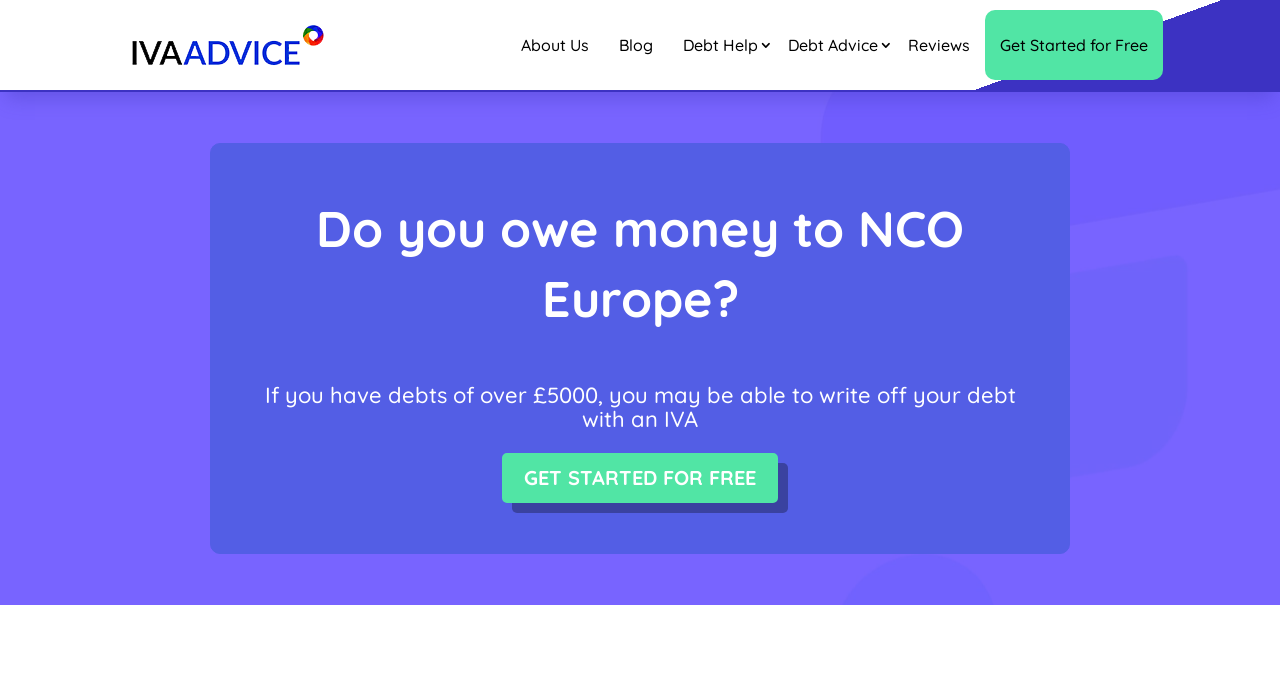Provide a one-word or short-phrase response to the question:
How confidential is the debt help process?

100% Confidential